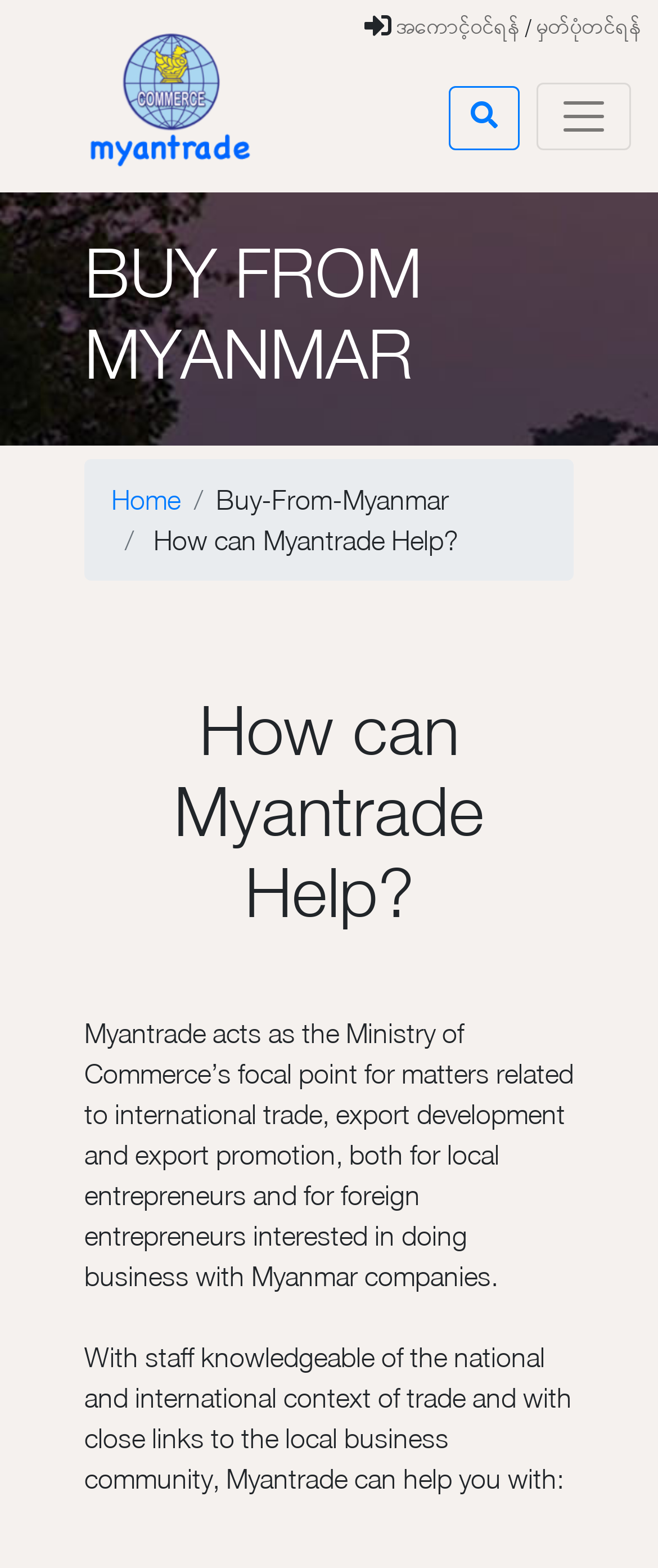What is the main purpose of Myantrade?
Please provide a comprehensive answer based on the contents of the image.

Based on the webpage content, Myantrade acts as the Ministry of Commerce's focal point for matters related to international trade, export development, and export promotion, which suggests that its main purpose is to facilitate international trade.